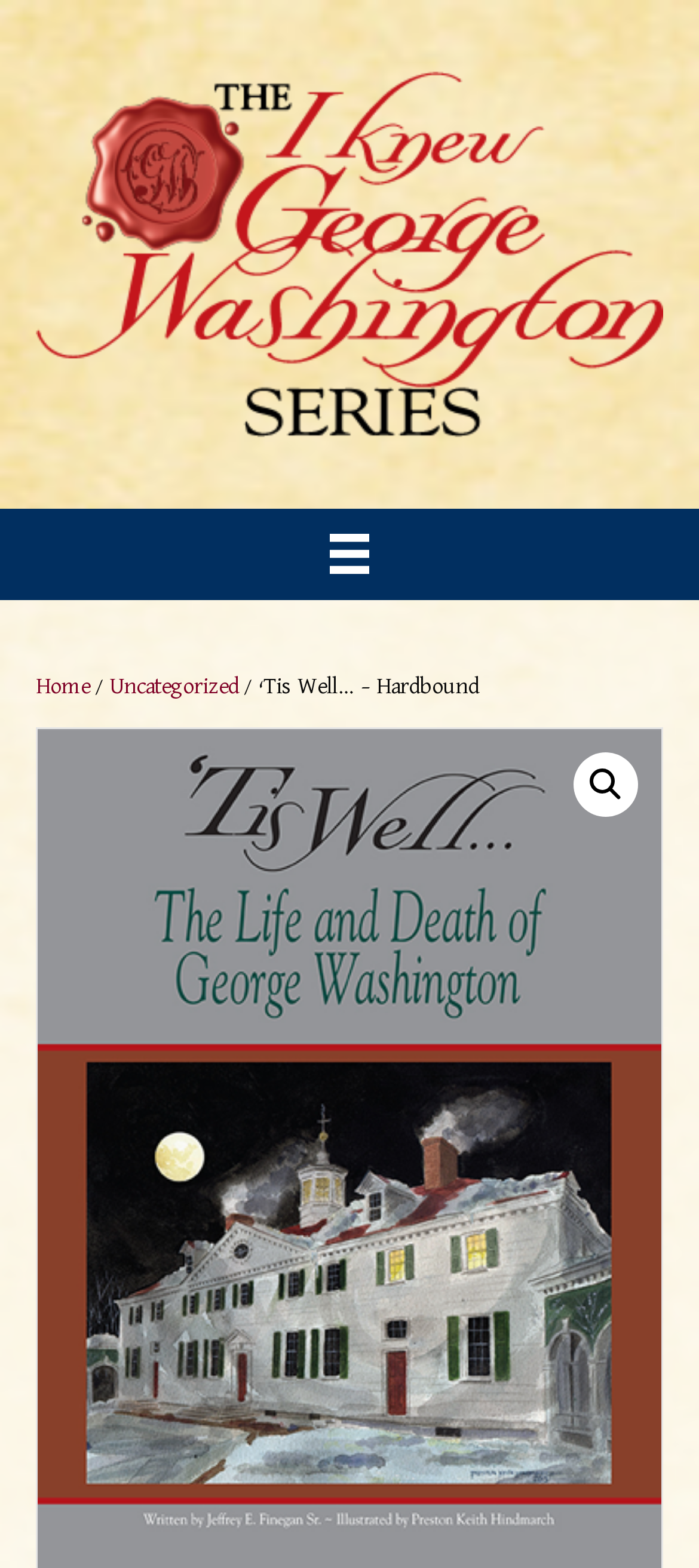How many links are there in the top navigation bar?
By examining the image, provide a one-word or phrase answer.

4